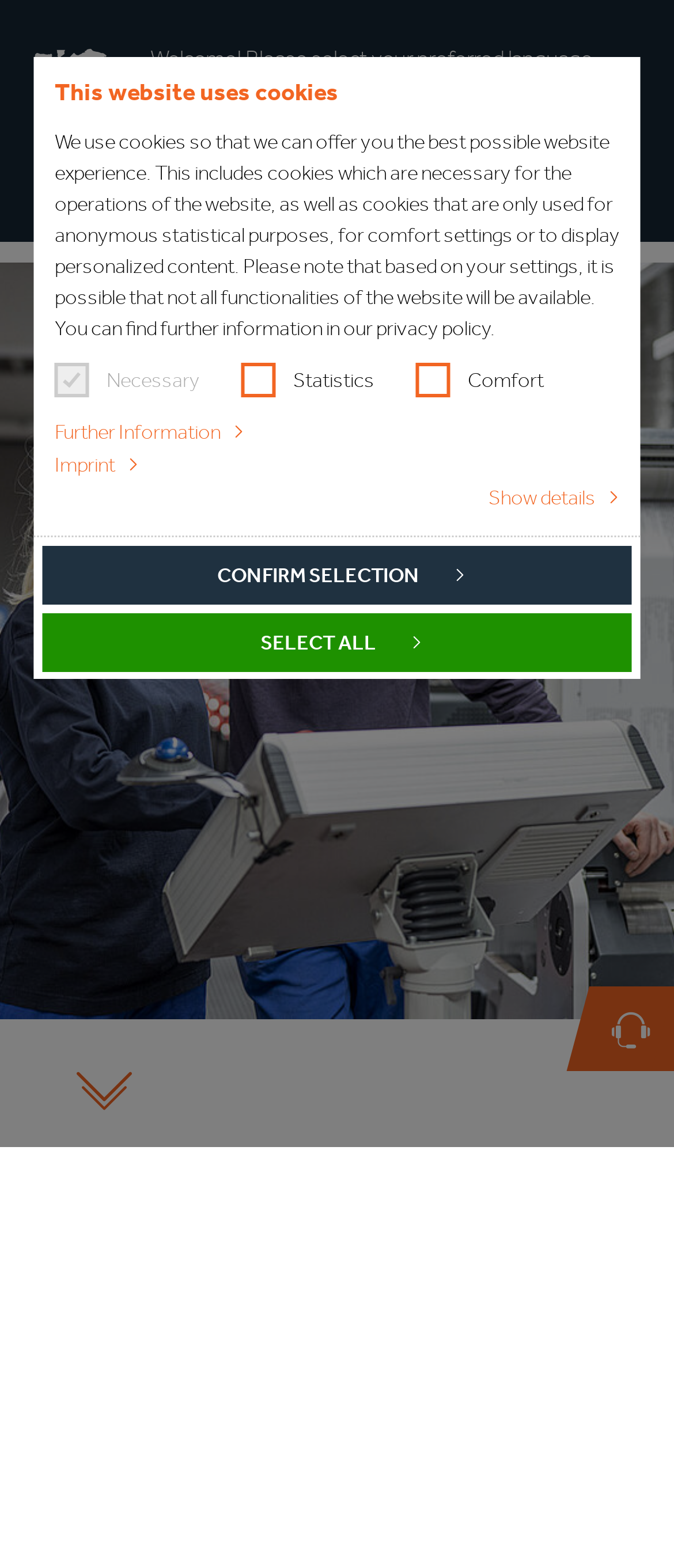Respond with a single word or short phrase to the following question: 
What is the button to confirm language selection?

CONFIRM